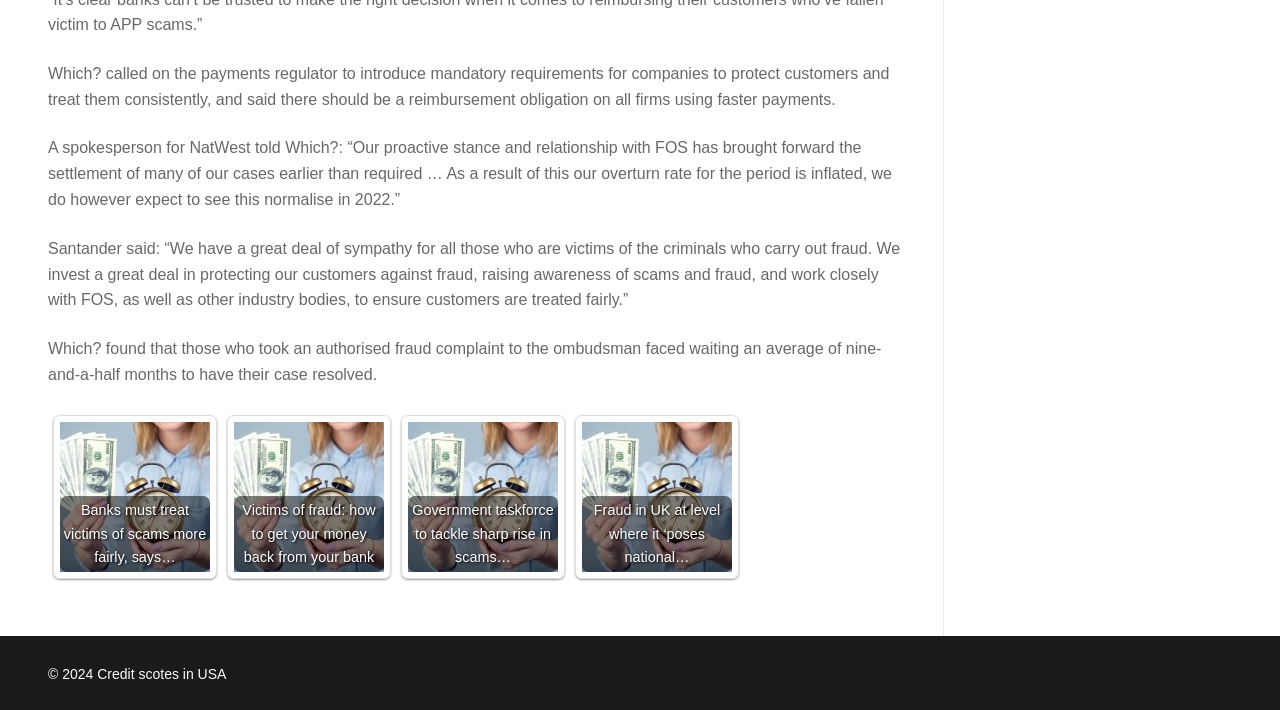How many links are there on this webpage? Using the information from the screenshot, answer with a single word or phrase.

4